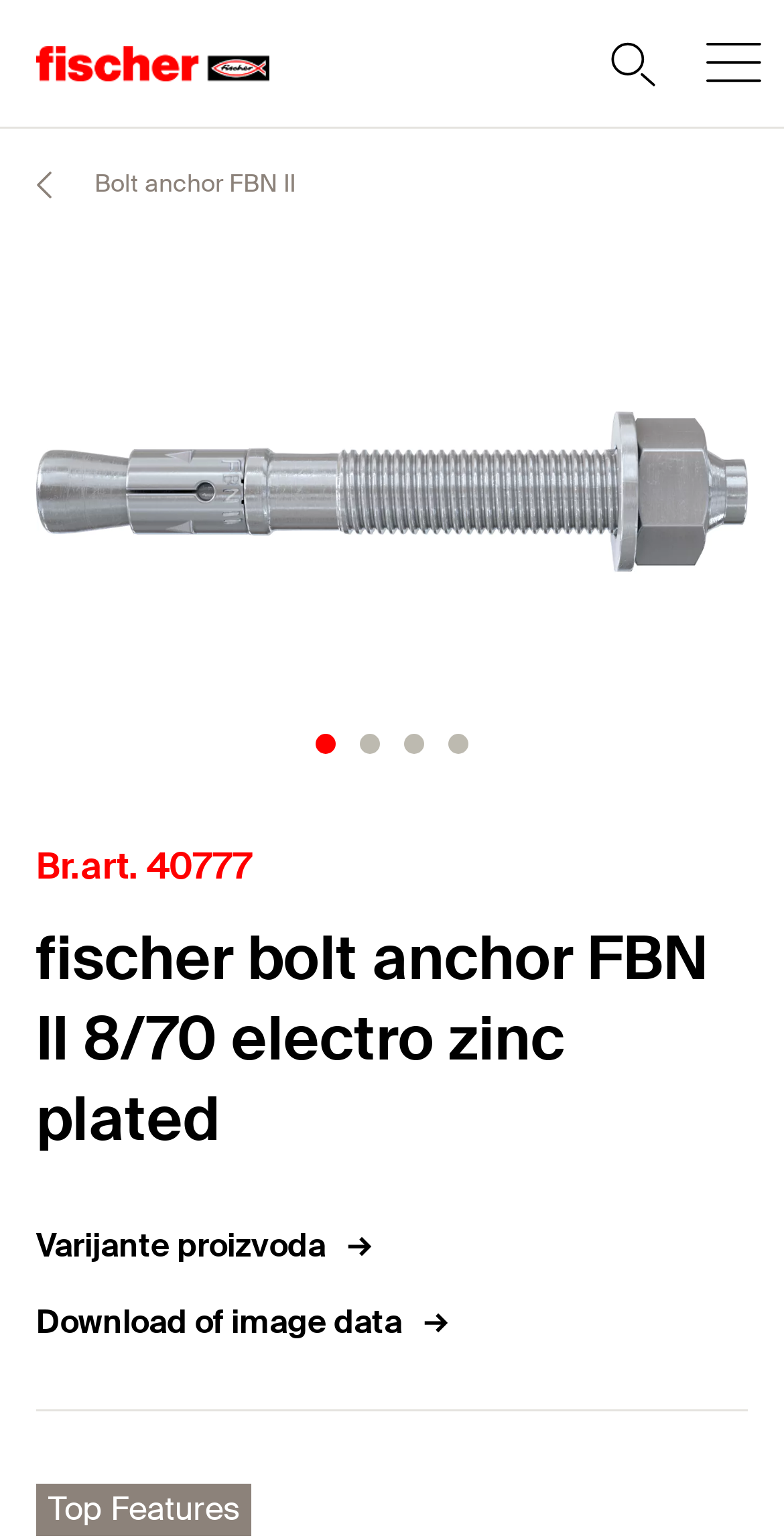Identify the bounding box coordinates of the element to click to follow this instruction: 'View product variants'. Ensure the coordinates are four float values between 0 and 1, provided as [left, top, right, bottom].

[0.046, 0.793, 0.831, 0.827]